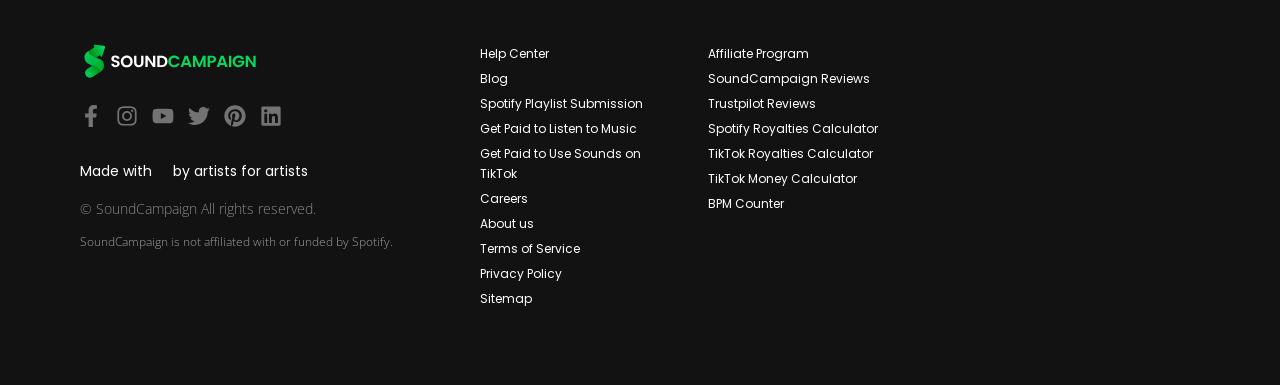How many social media links are present?
Look at the image and construct a detailed response to the question.

There are five social media links present, namely Facebook, Instagram, Youtube, Twitter, and Pinterest, each with an image and a link.